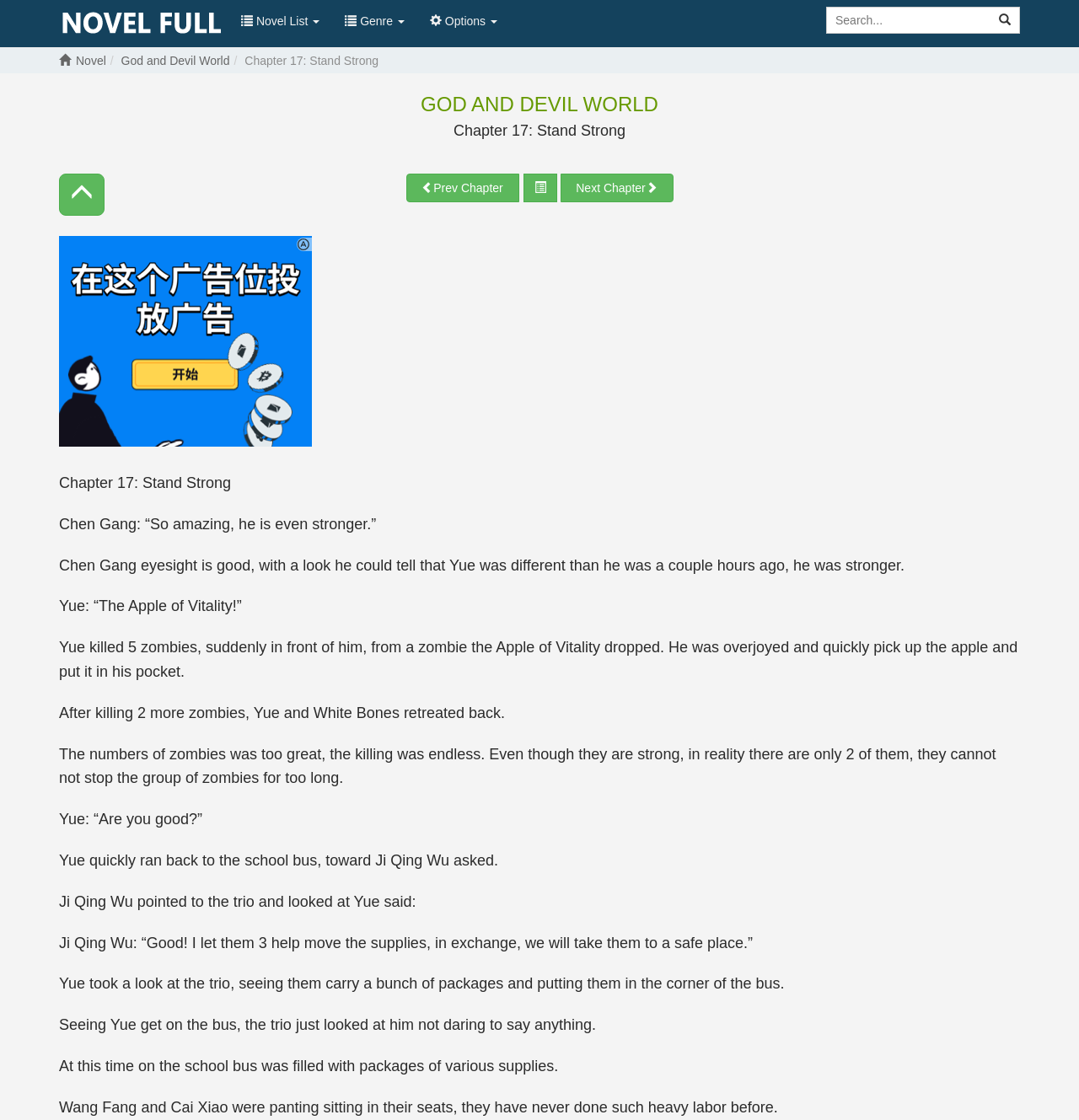Locate the bounding box coordinates of the clickable area to execute the instruction: "Go to novel list". Provide the coordinates as four float numbers between 0 and 1, represented as [left, top, right, bottom].

[0.212, 0.0, 0.308, 0.038]